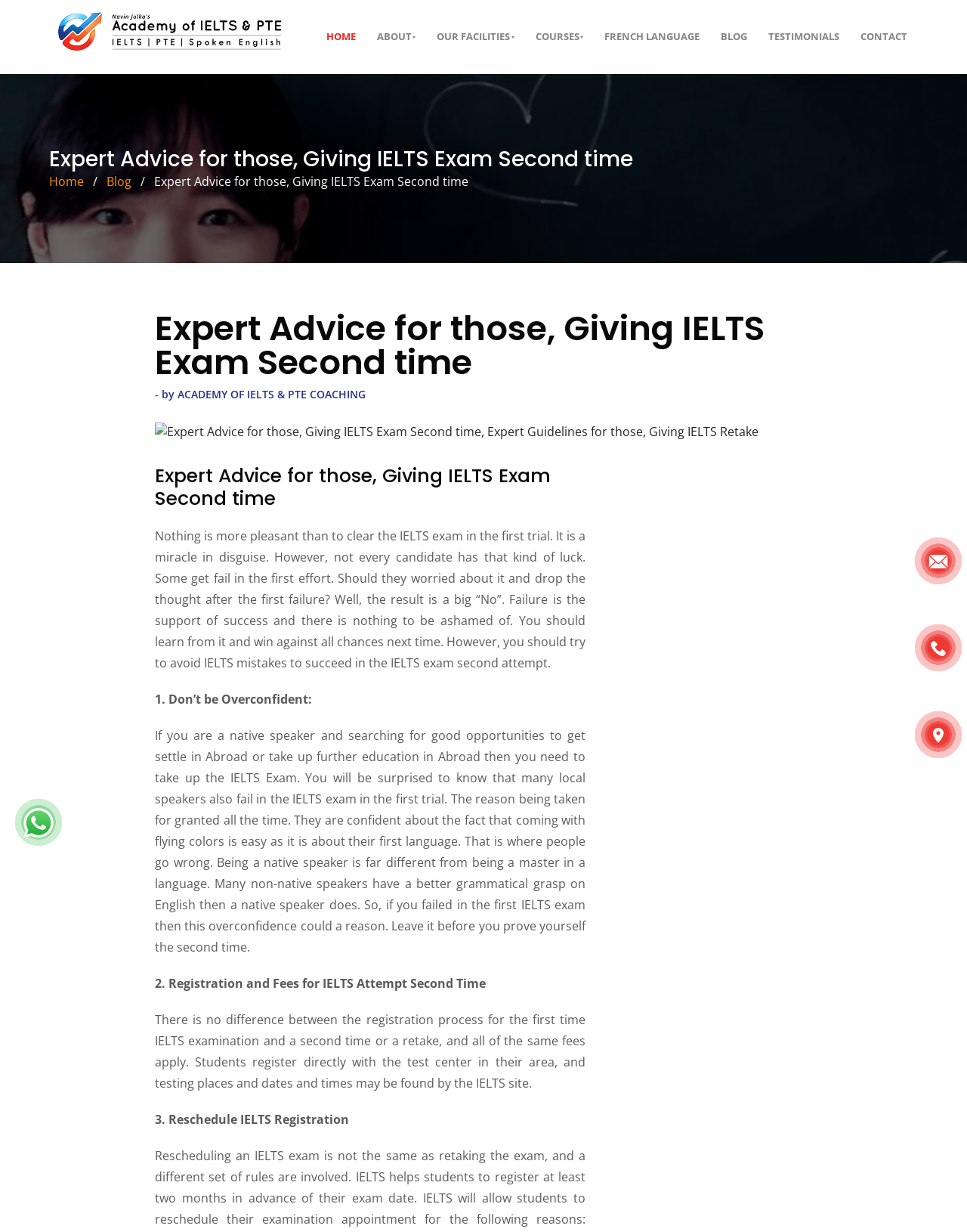Respond to the question below with a single word or phrase:
How do students register for the IELTS exam second time?

Directly with the test center